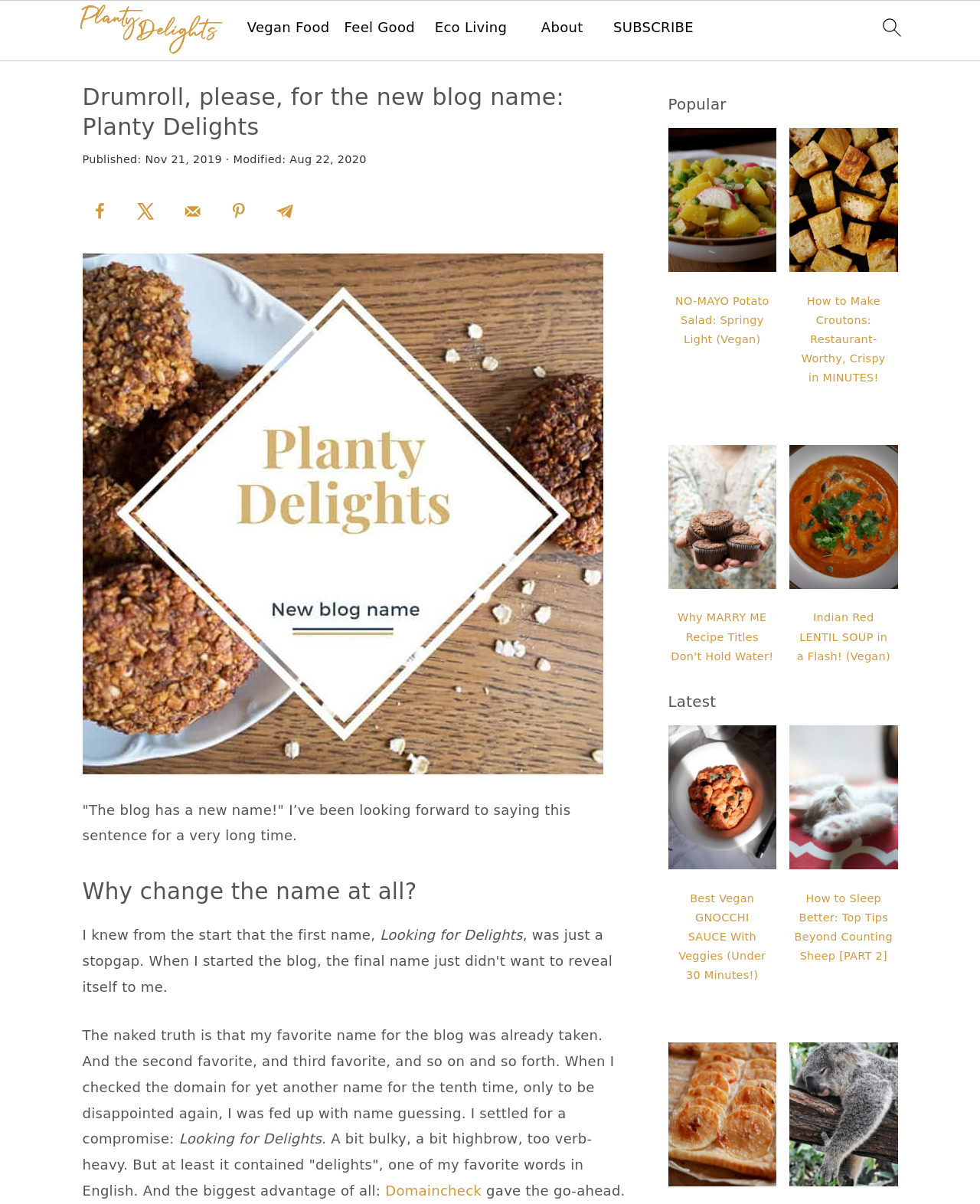Please locate the clickable area by providing the bounding box coordinates to follow this instruction: "subscribe".

[0.626, 0.016, 0.708, 0.03]